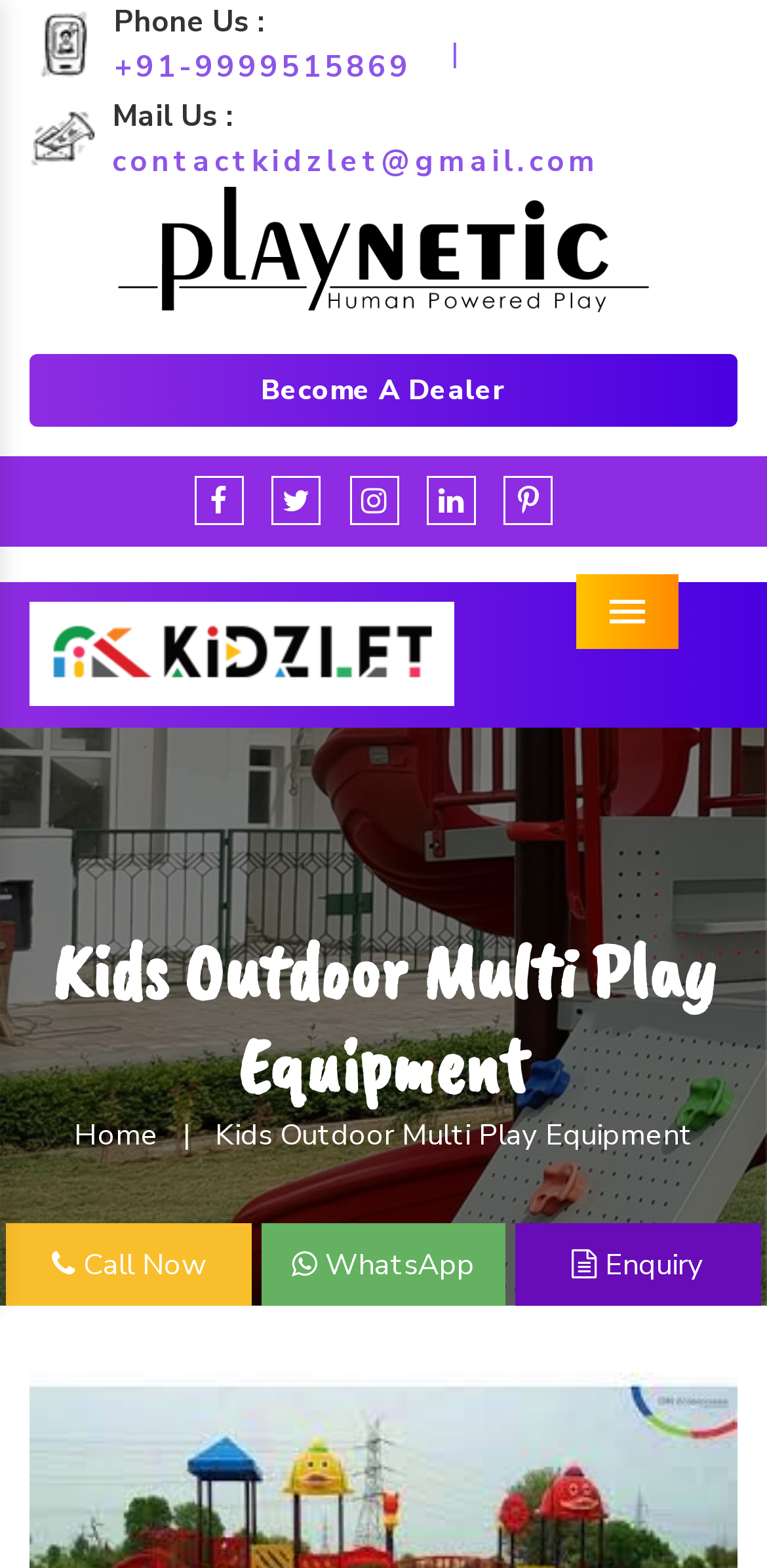Give the bounding box coordinates for this UI element: "Privacy Policy". The coordinates should be four float numbers between 0 and 1, arranged as [left, top, right, bottom].

None